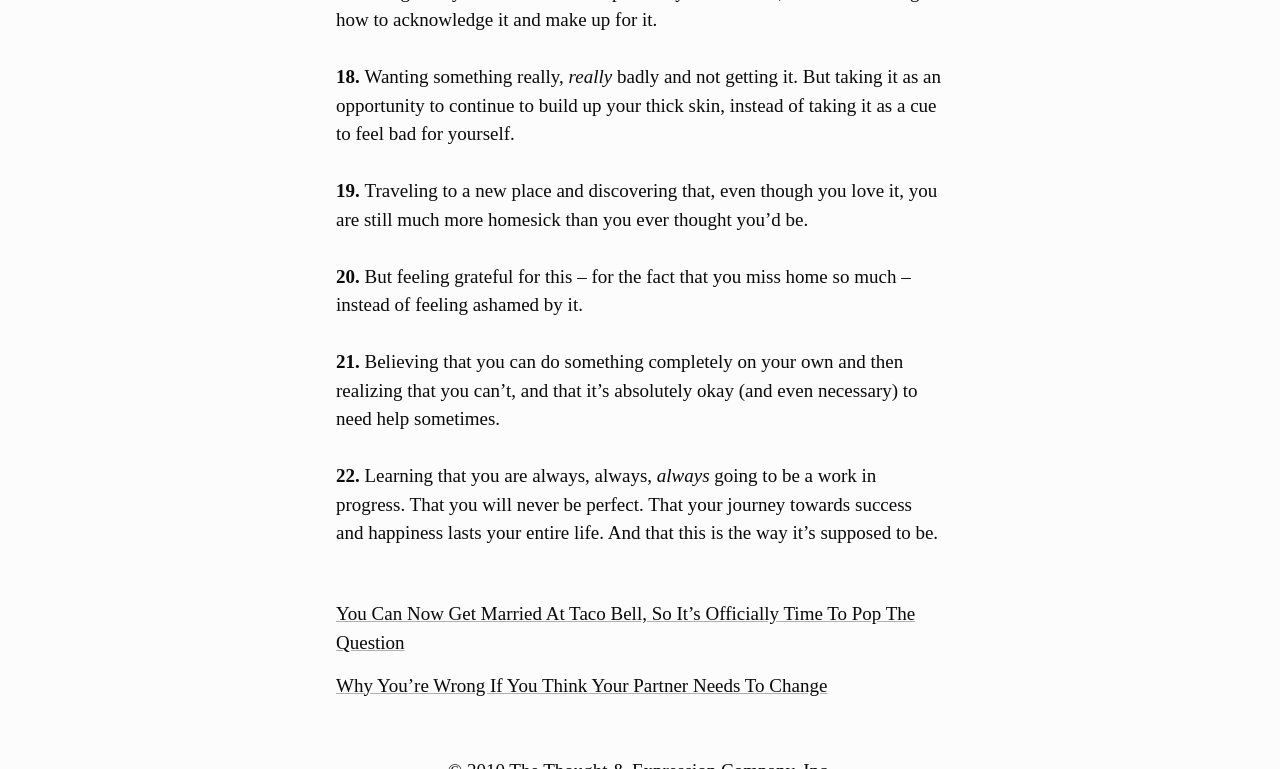What is the last word of the 22nd point?
Based on the image, provide a one-word or brief-phrase response.

be